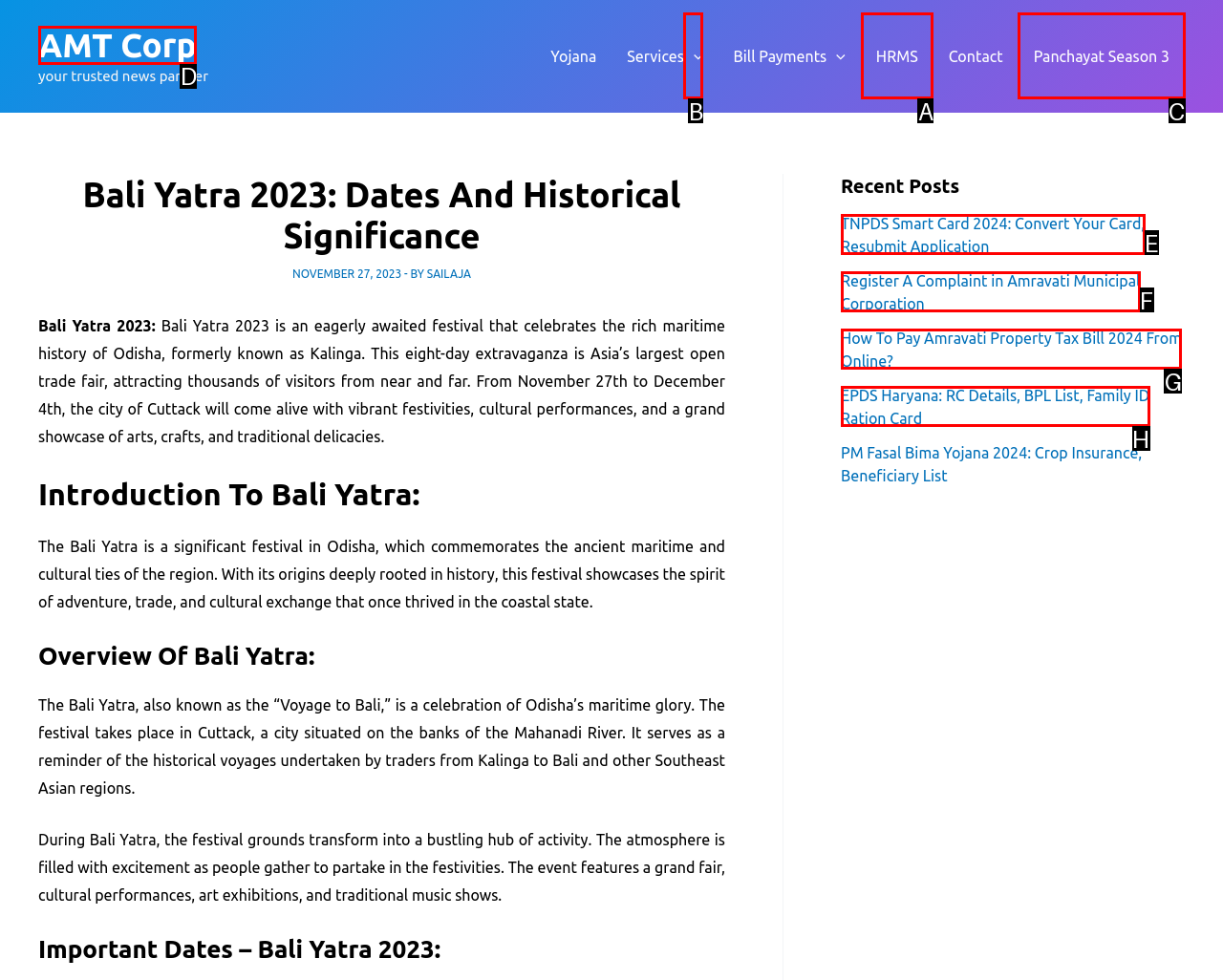Choose the letter that corresponds to the correct button to accomplish the task: Visit the 'HRMS' page
Reply with the letter of the correct selection only.

A